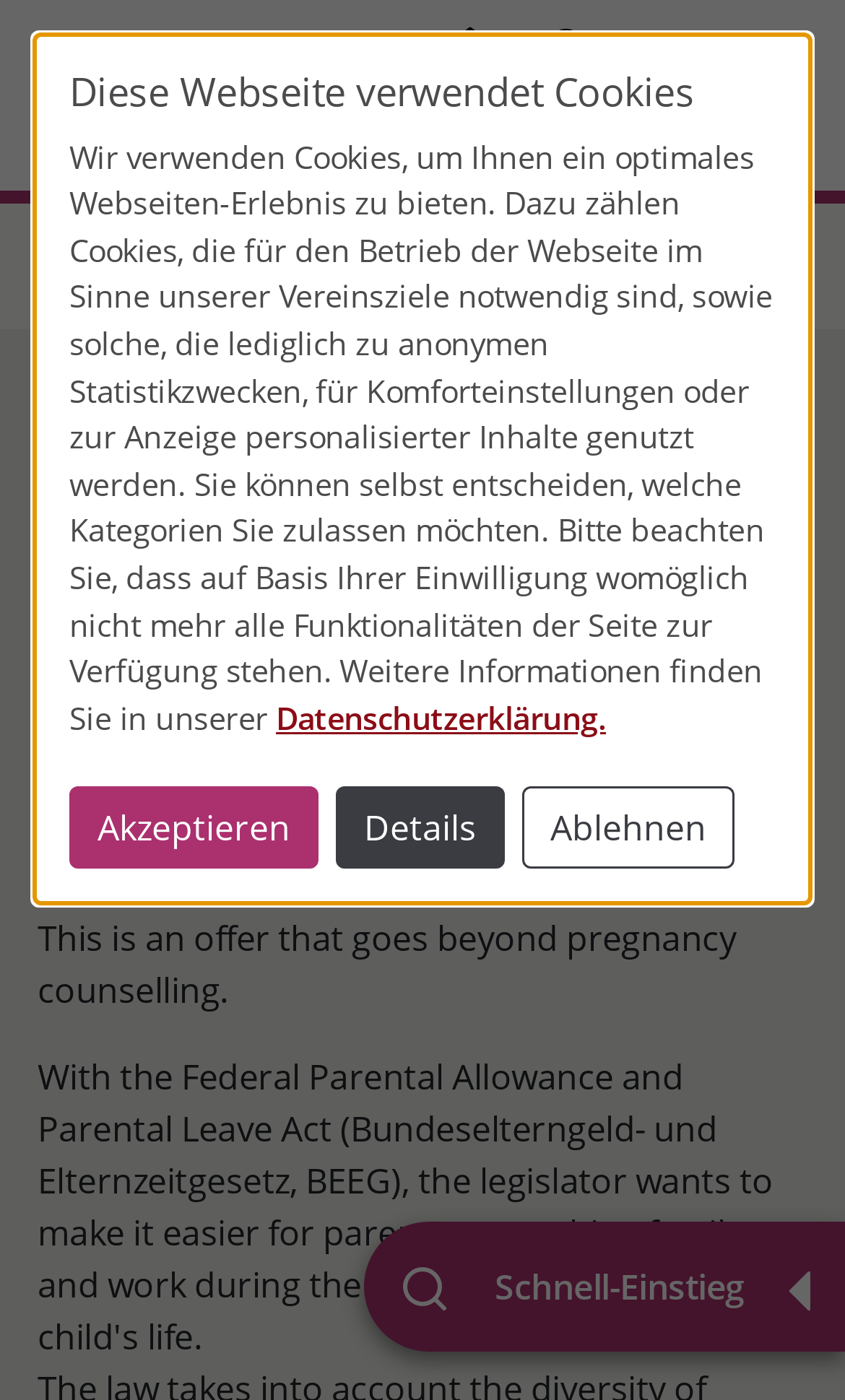Find the bounding box coordinates of the element to click in order to complete the given instruction: "Open the navigation menu."

[0.722, 0.085, 0.941, 0.113]